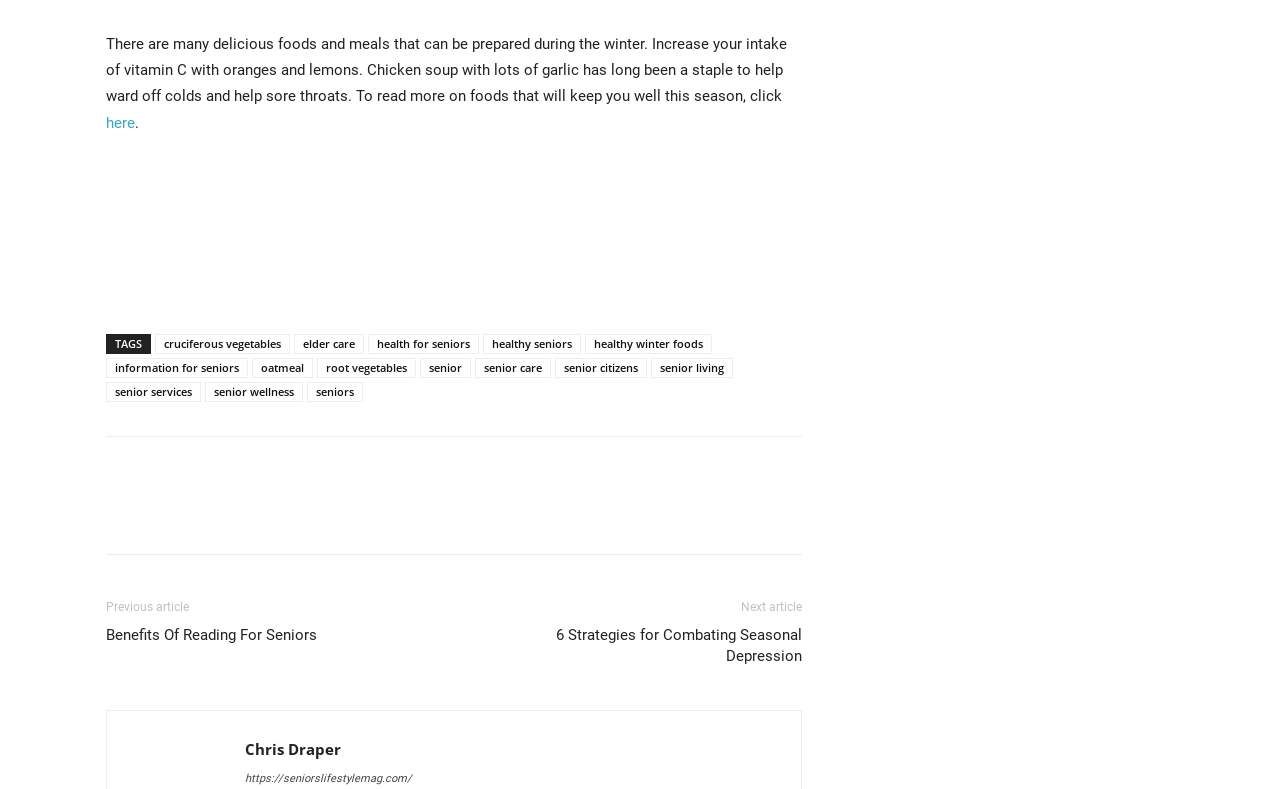How many links are there in the TAGS section?
Using the image as a reference, answer with just one word or a short phrase.

13